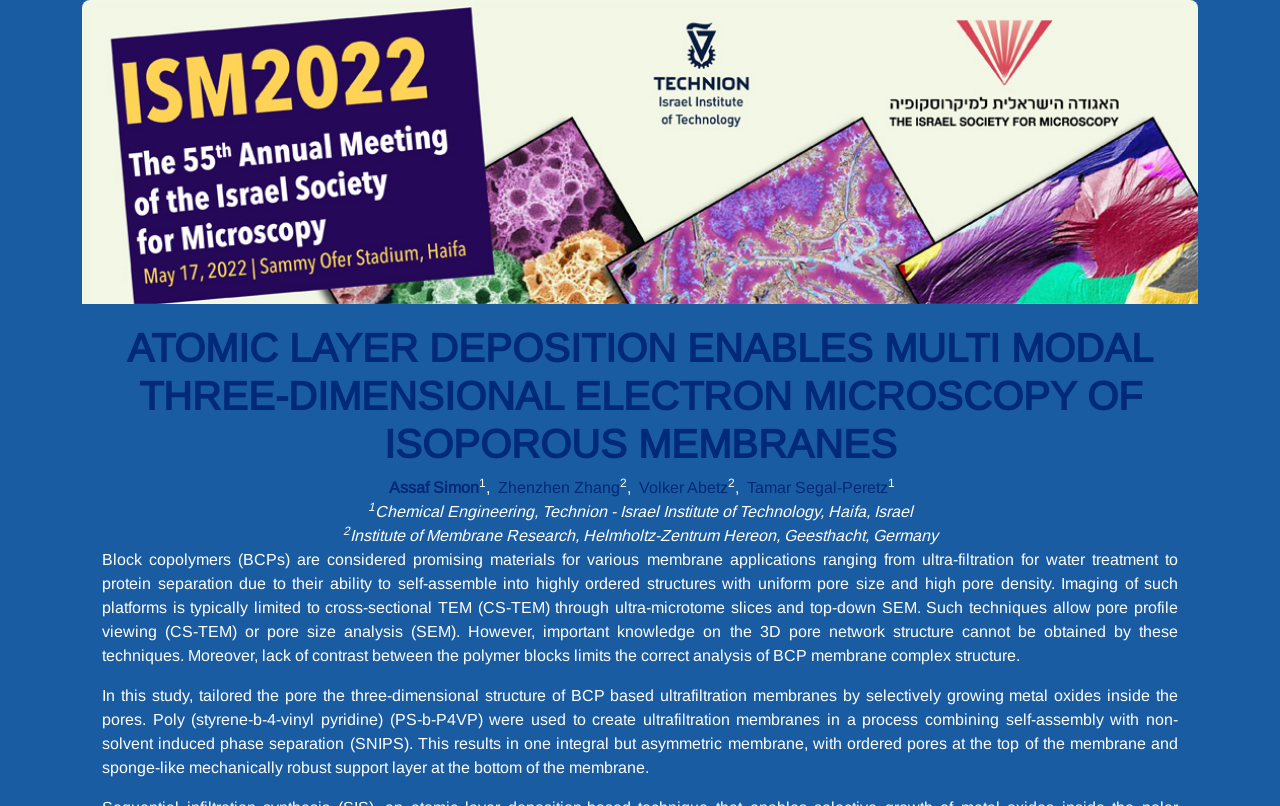Answer the question in a single word or phrase:
How many authors are mentioned?

4